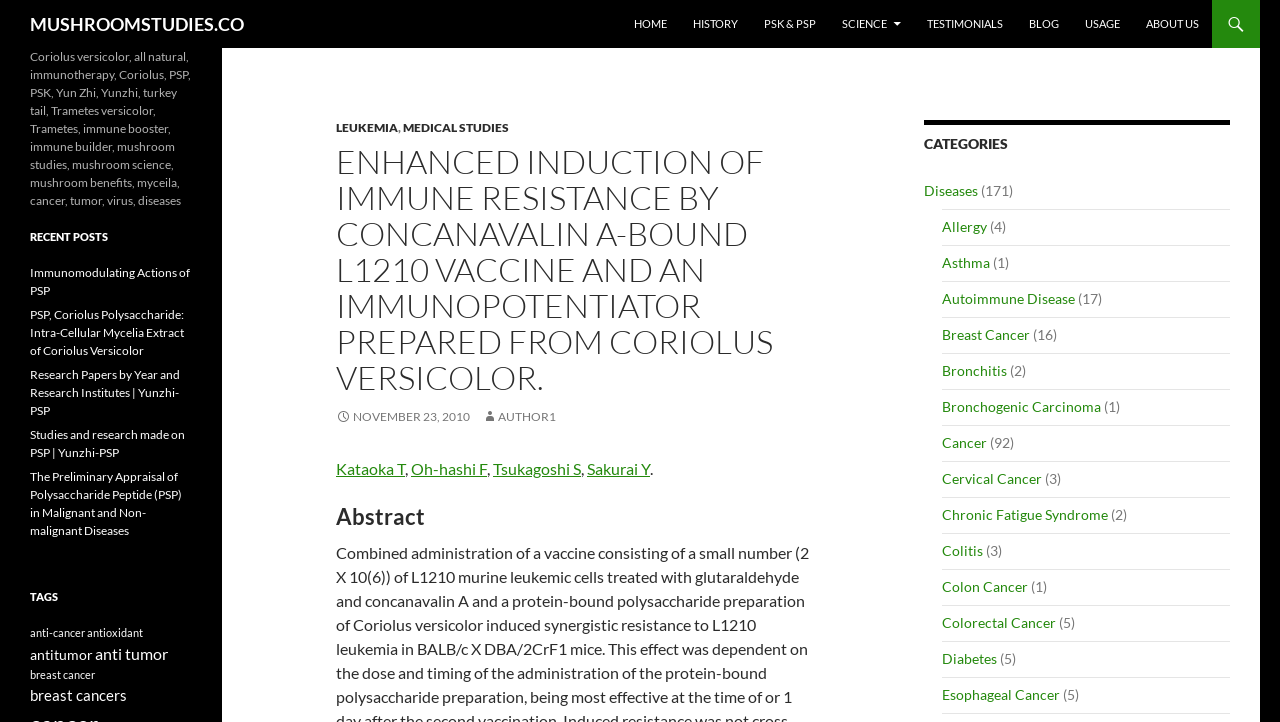Provide the bounding box coordinates for the area that should be clicked to complete the instruction: "Explore the tags related to breast cancer".

[0.023, 0.926, 0.074, 0.944]